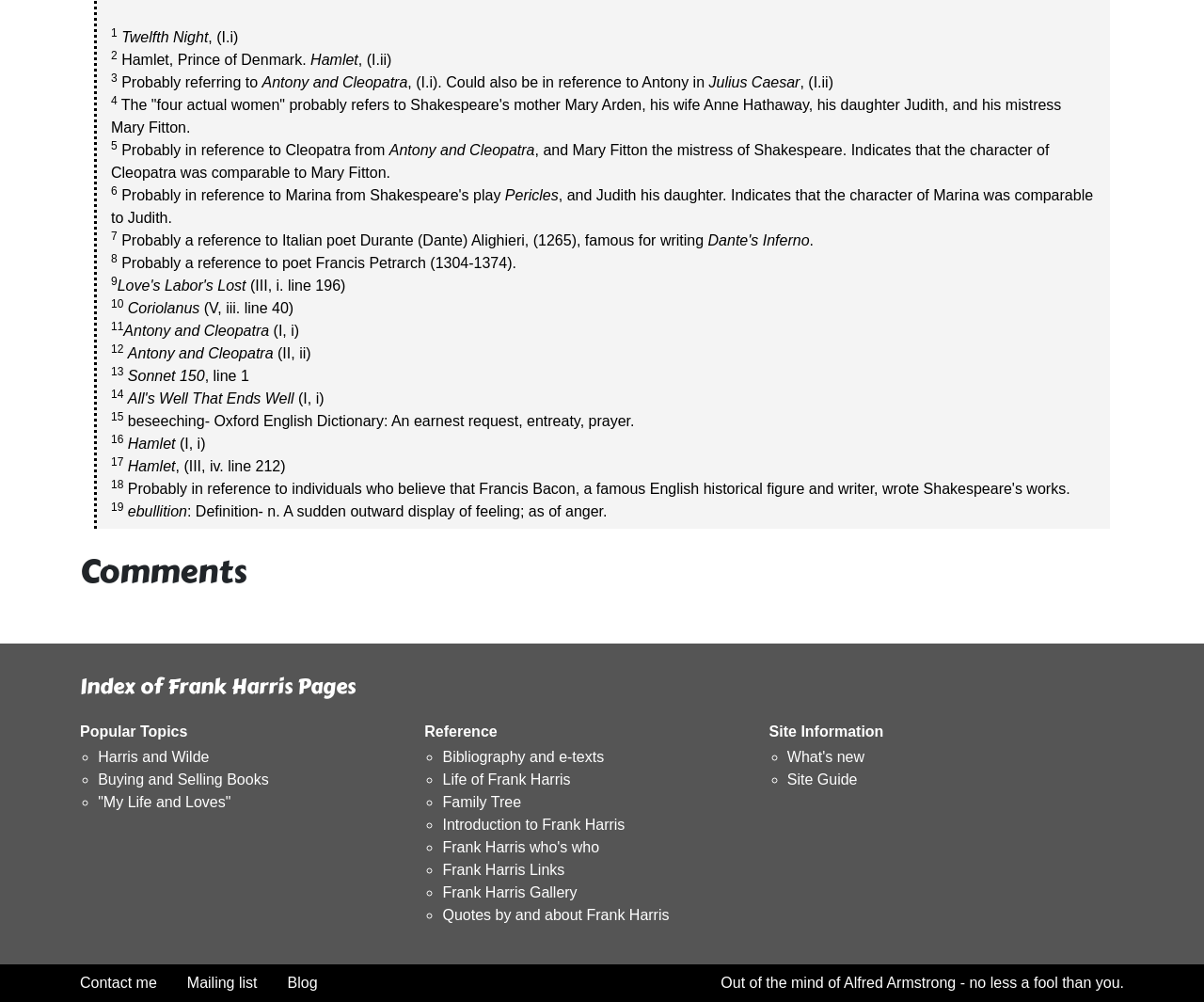Refer to the image and answer the question with as much detail as possible: What is the title of the first play mentioned?

The first play mentioned is 'Twelfth Night' which is indicated by the StaticText element with the text 'Twelfth Night' at the top of the webpage.